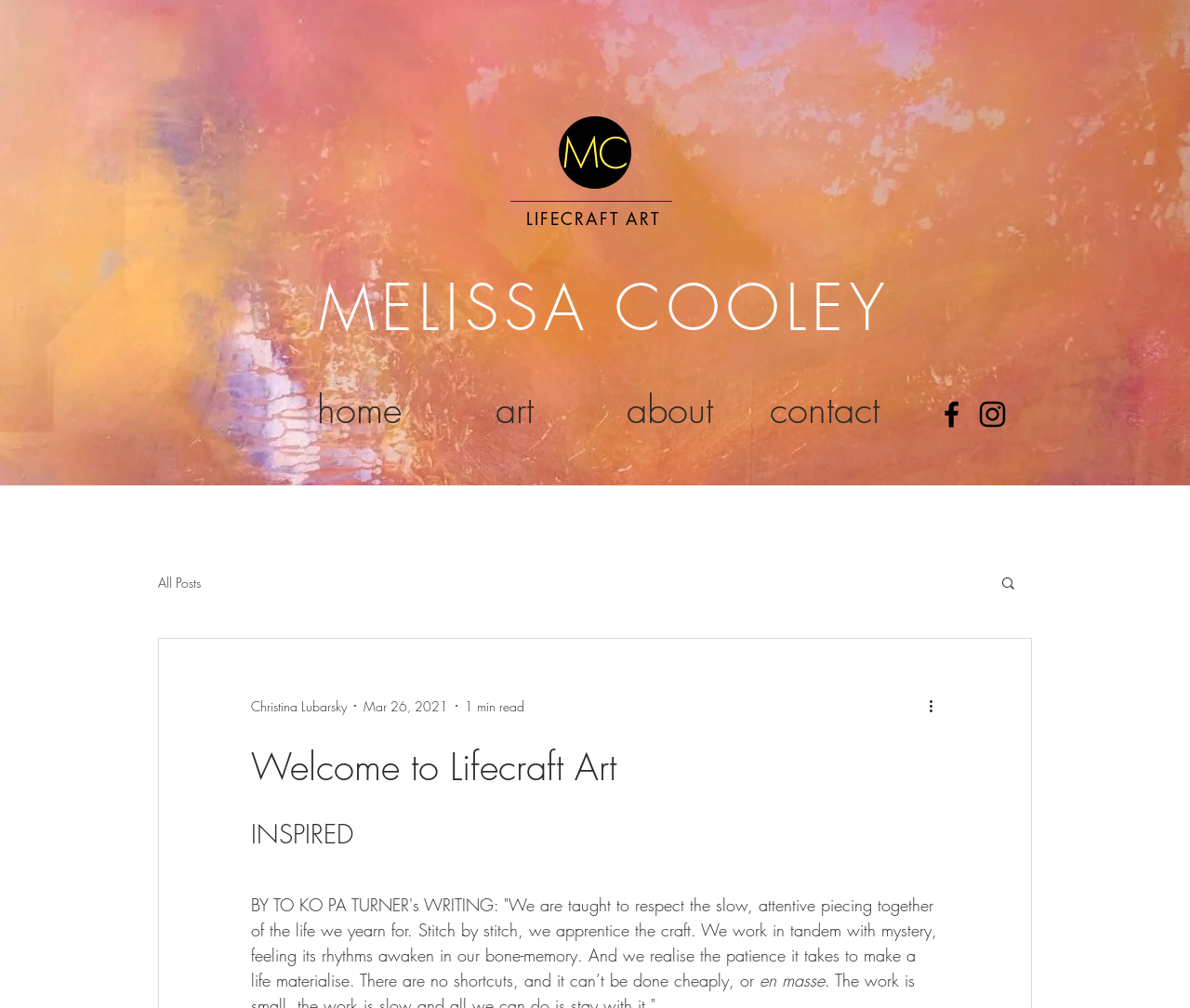What is the color of the Facebook icon?
Please give a well-detailed answer to the question.

I found the answer by looking at the link element with the text 'Black Facebook Icon' which is located at [0.785, 0.394, 0.814, 0.428]. This suggests that the Facebook icon is black in color.